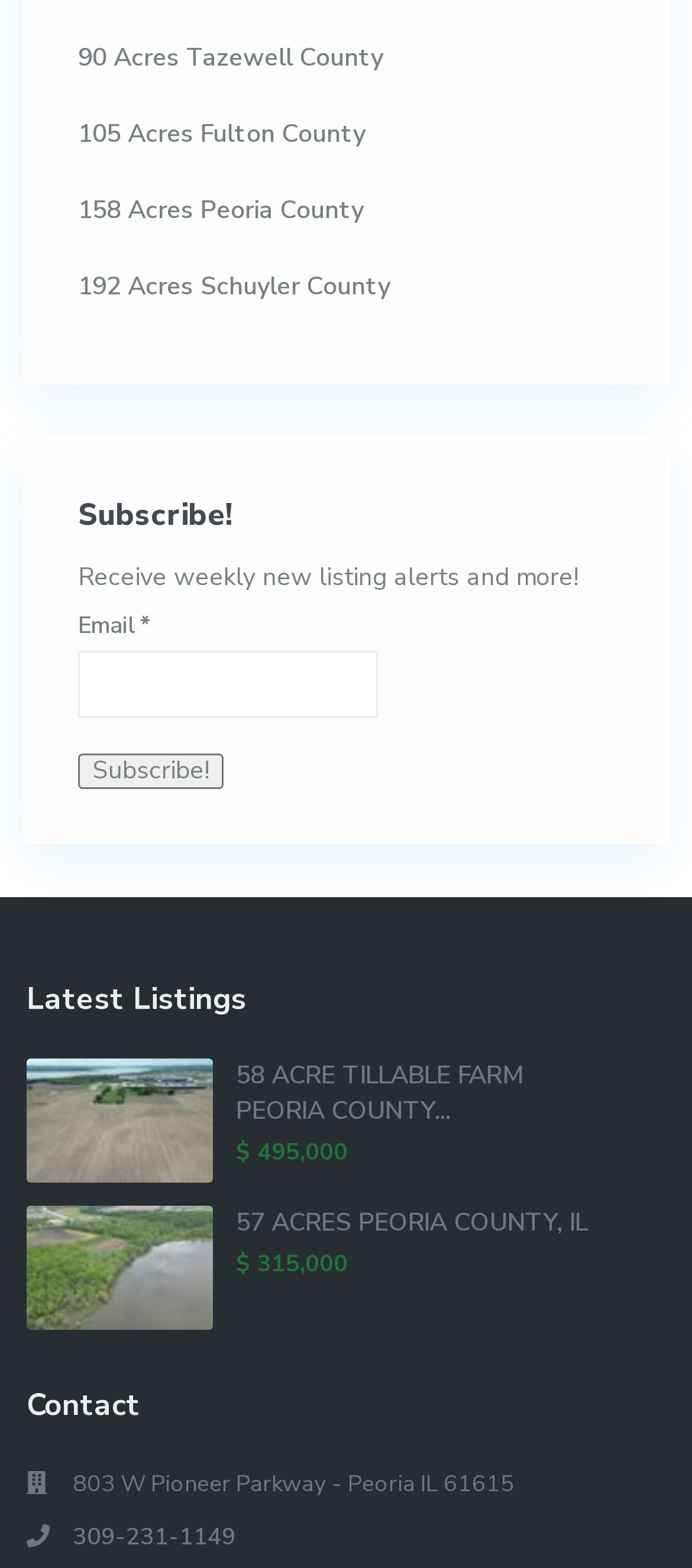For the element described, predict the bounding box coordinates as (top-left x, top-left y, bottom-right x, bottom-right y). All values should be between 0 and 1. Element description: parent_node: Email * name="wysija[user][email]" title="Email"

[0.113, 0.415, 0.546, 0.457]